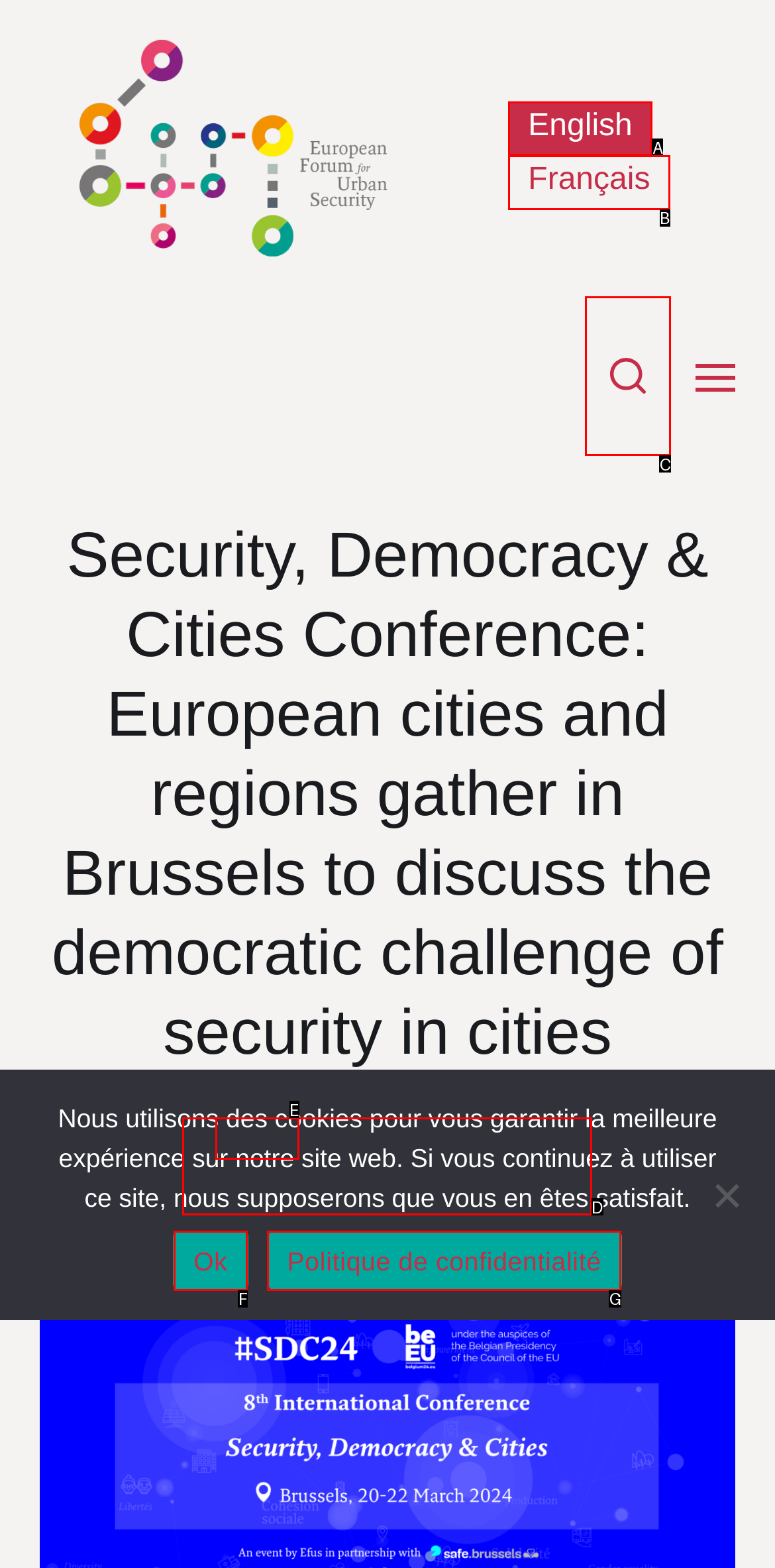Identify the option that corresponds to the given description: Politique de confidentialité. Reply with the letter of the chosen option directly.

G